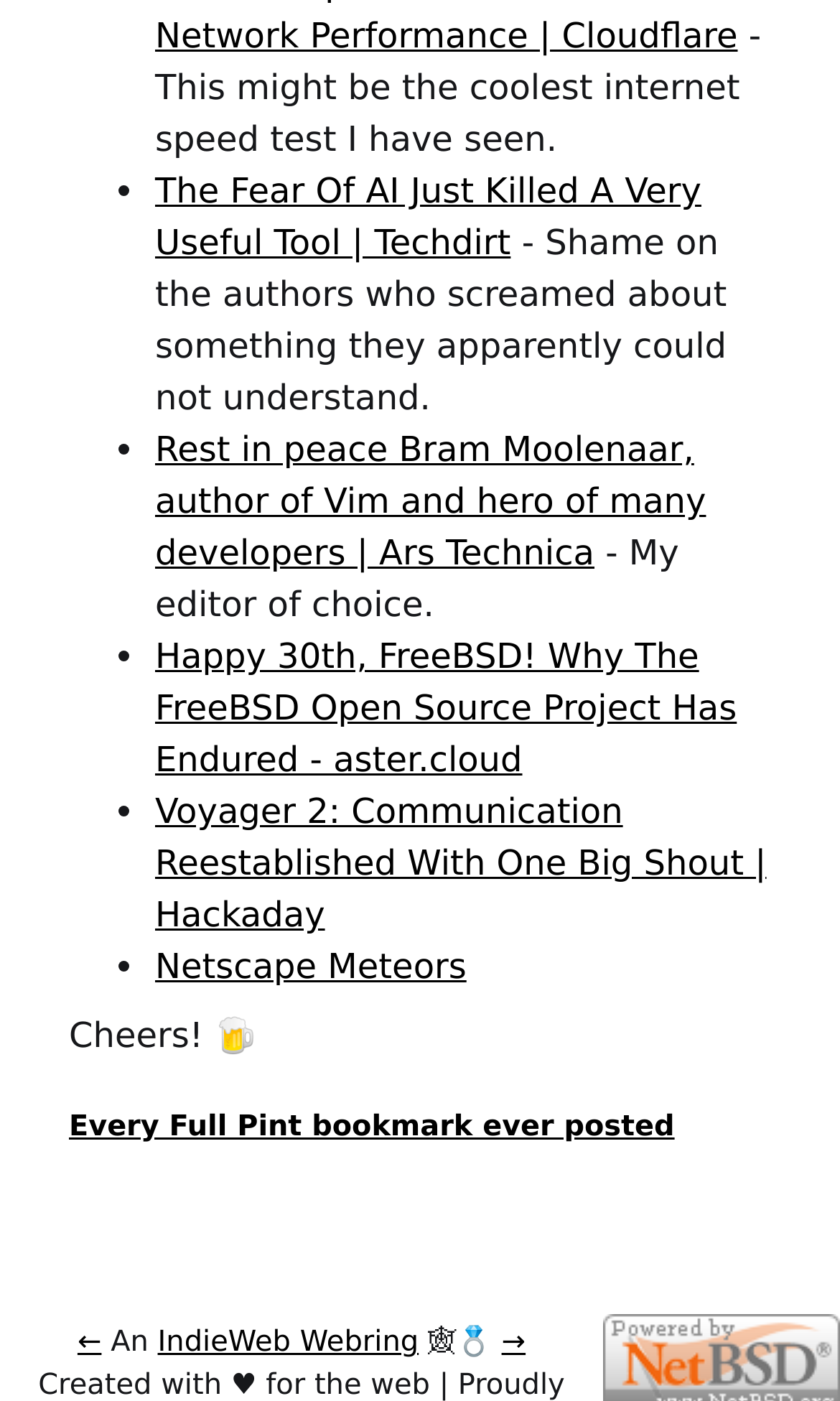Determine the bounding box coordinates of the element's region needed to click to follow the instruction: "Visit the IndieWeb Webring". Provide these coordinates as four float numbers between 0 and 1, formatted as [left, top, right, bottom].

[0.188, 0.948, 0.498, 0.971]